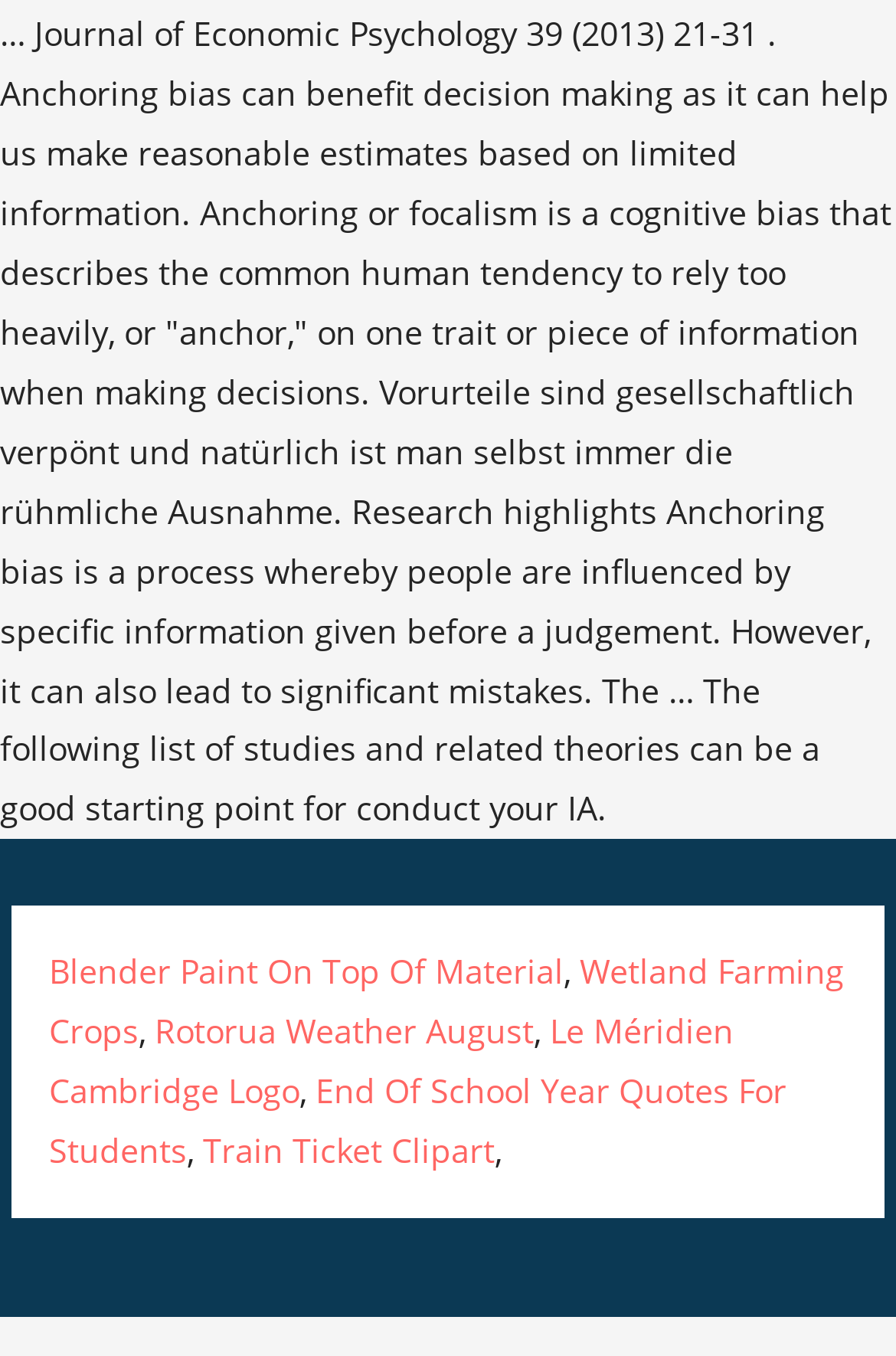Give a short answer using one word or phrase for the question:
What is the vertical position of the link 'Rotorua Weather August' relative to the link 'Blender Paint On Top Of Material'?

Below